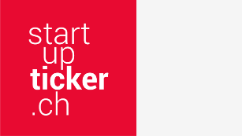Outline with detail what the image portrays.

The image features the logo of "startupticker.ch," which is a prominent source of information dedicated to the startup ecosystem in Switzerland. The logo prominently displays the name "startupticker" with a stylized emphasis on "ticker" in a bold font, set against a vibrant red background, enhancing visibility and impact. This visual branding represents the platform's mission to provide updates and insights on the latest news, successes of Swiss startups, as well as significant events and training opportunities within the entrepreneurial community. The logo underscores the commitment of startupticker.ch to support and inform both aspiring and established business professionals in Switzerland.